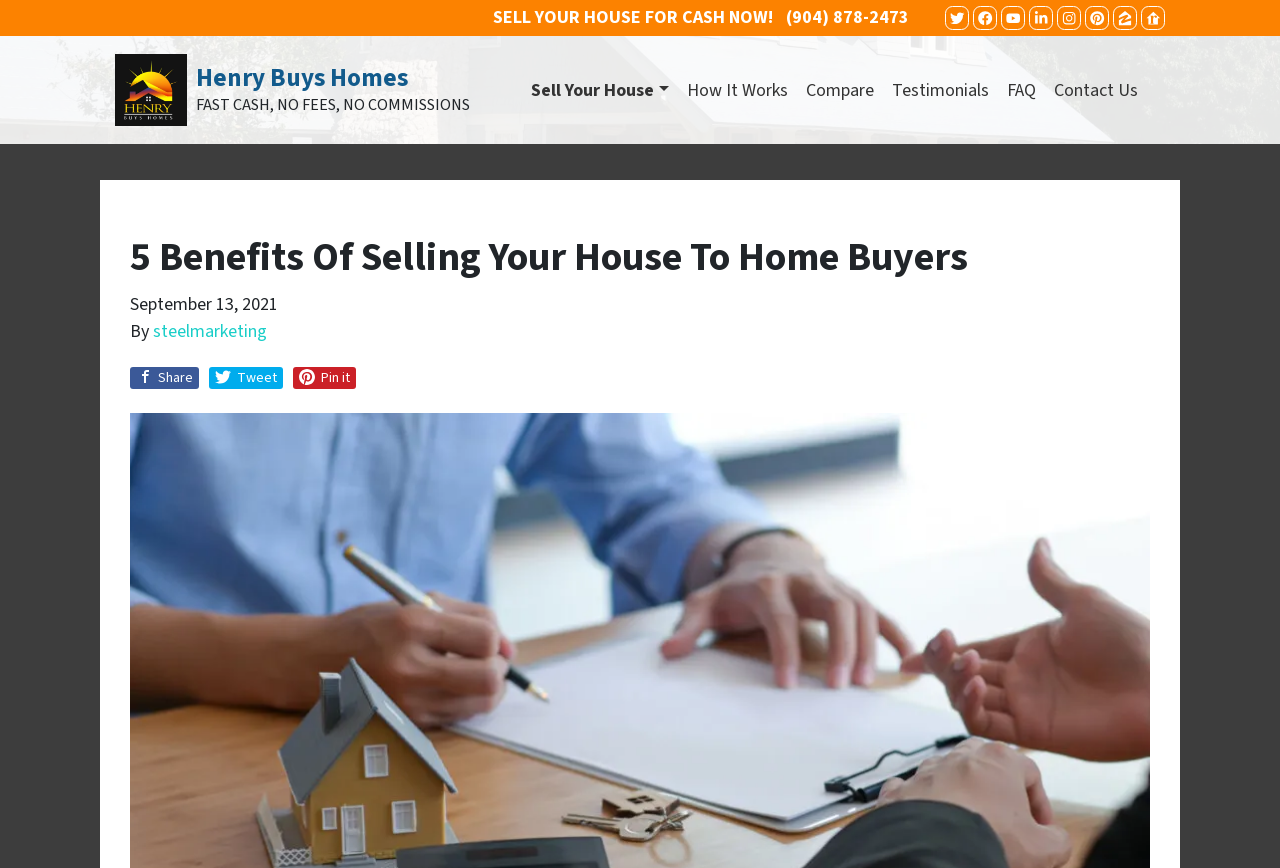What is the company name on the logo?
Please answer the question as detailed as possible.

I found the company name by looking at the logo element, which has an image and a link with the text 'Henry Buys Homes logo Henry Buys Homes FAST CASH, NO FEES, NO COMMISSIONS'. The company name is 'Henry Buys Homes'.